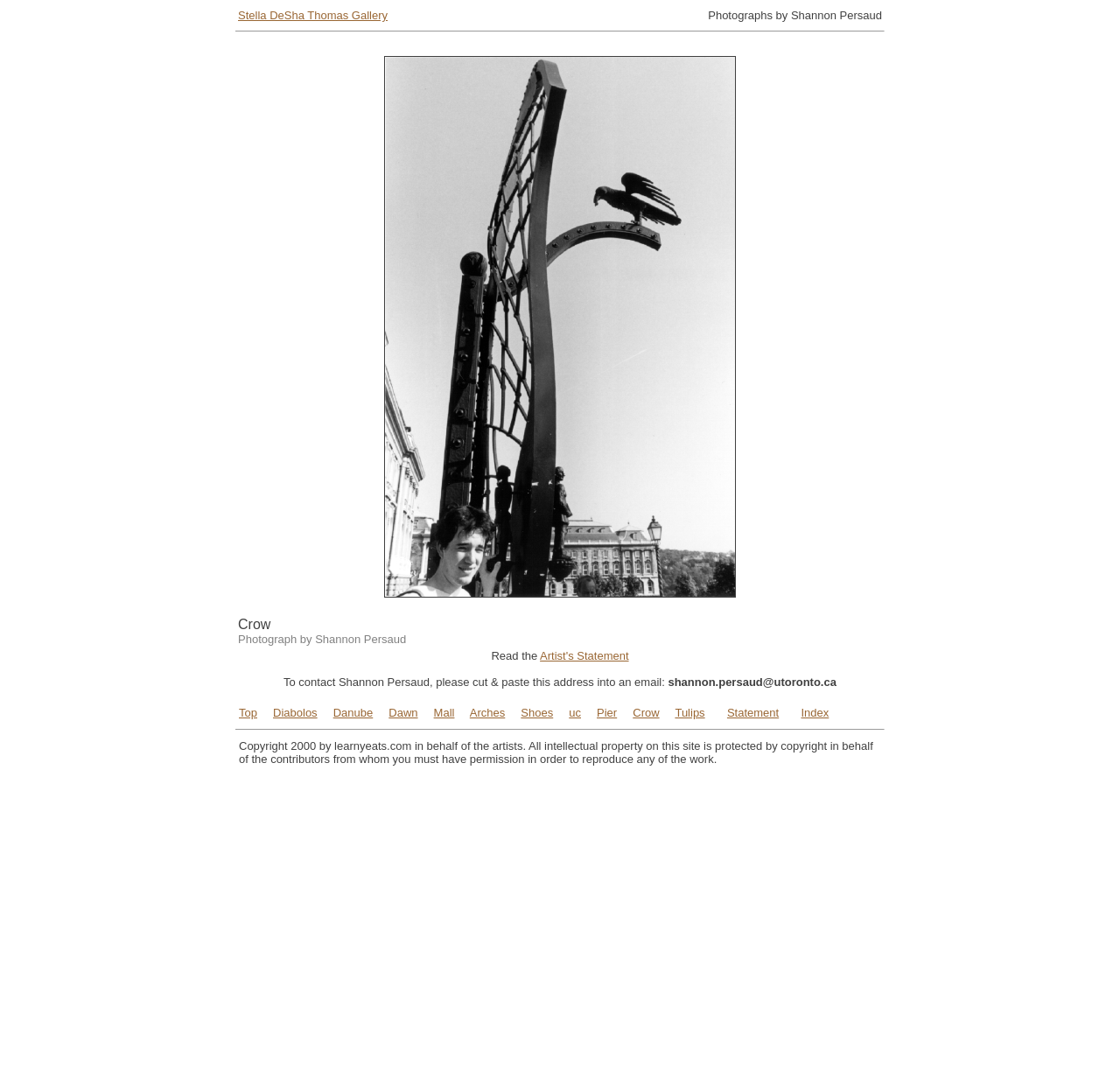Indicate the bounding box coordinates of the element that needs to be clicked to satisfy the following instruction: "Read the copyright information". The coordinates should be four float numbers between 0 and 1, i.e., [left, top, right, bottom].

[0.212, 0.69, 0.788, 0.716]